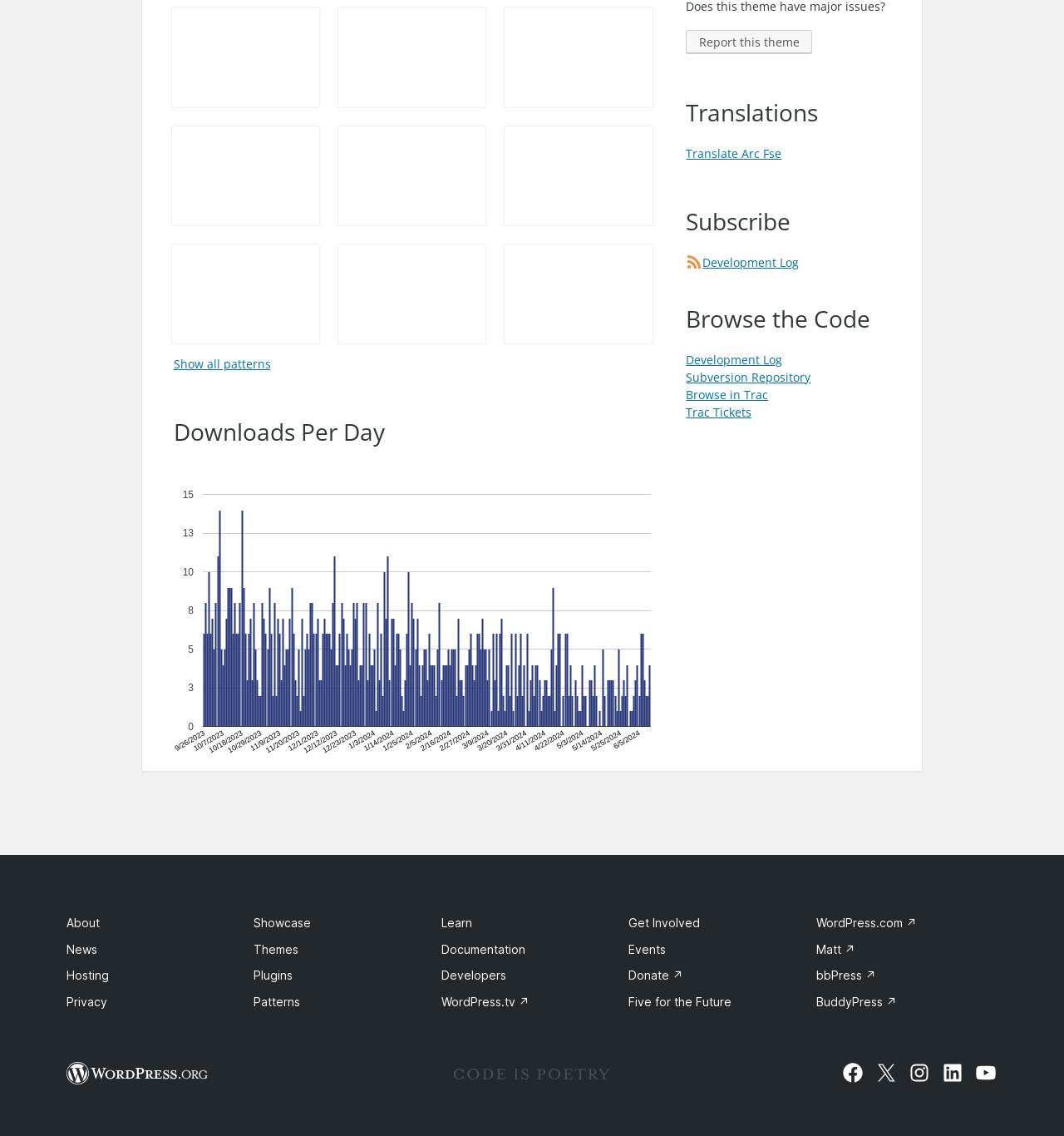Determine the bounding box coordinates of the region to click in order to accomplish the following instruction: "Translate Arc Fse". Provide the coordinates as four float numbers between 0 and 1, specifically [left, top, right, bottom].

[0.645, 0.128, 0.735, 0.142]